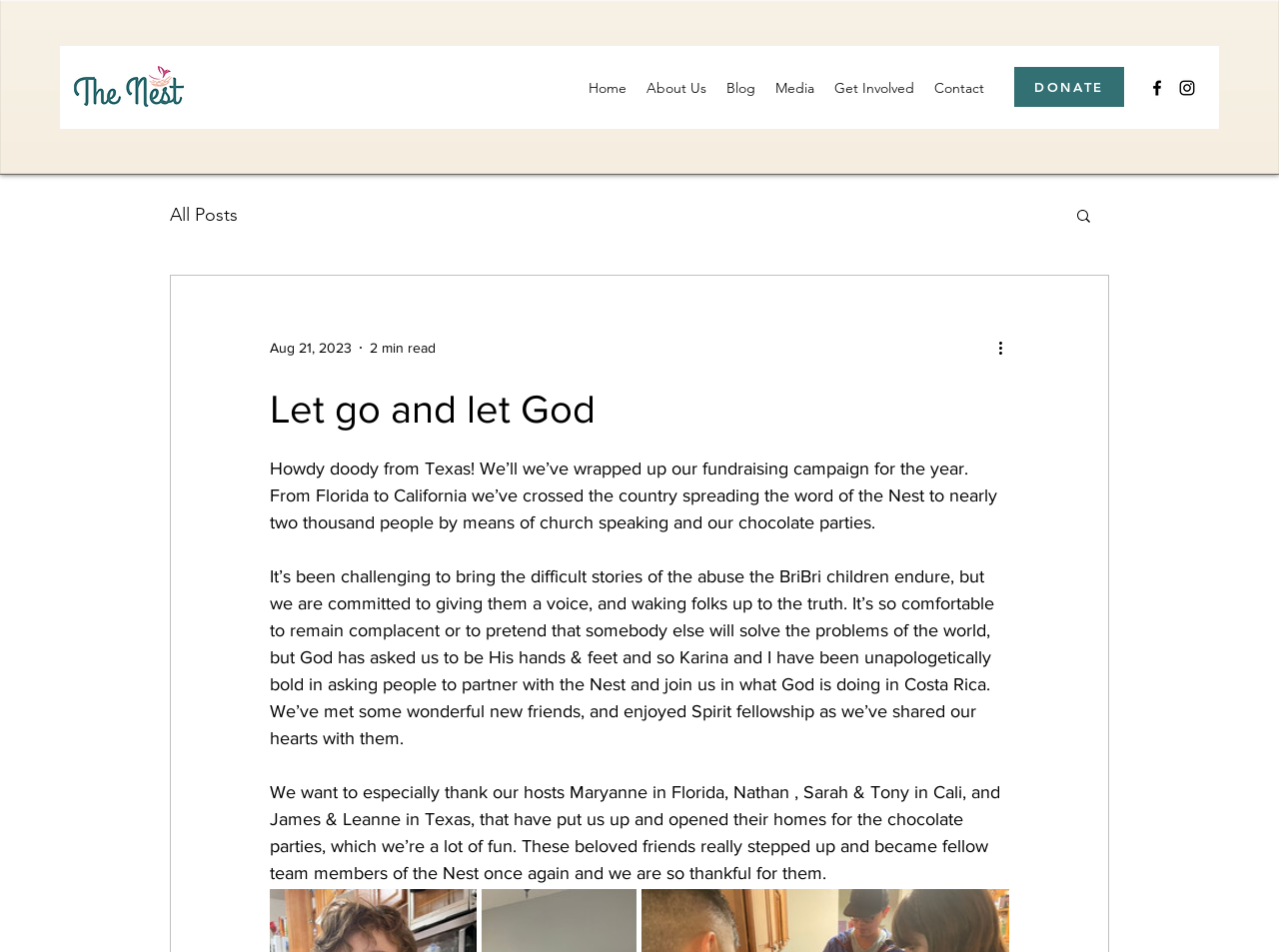Provide the text content of the webpage's main heading.

Let go and let God